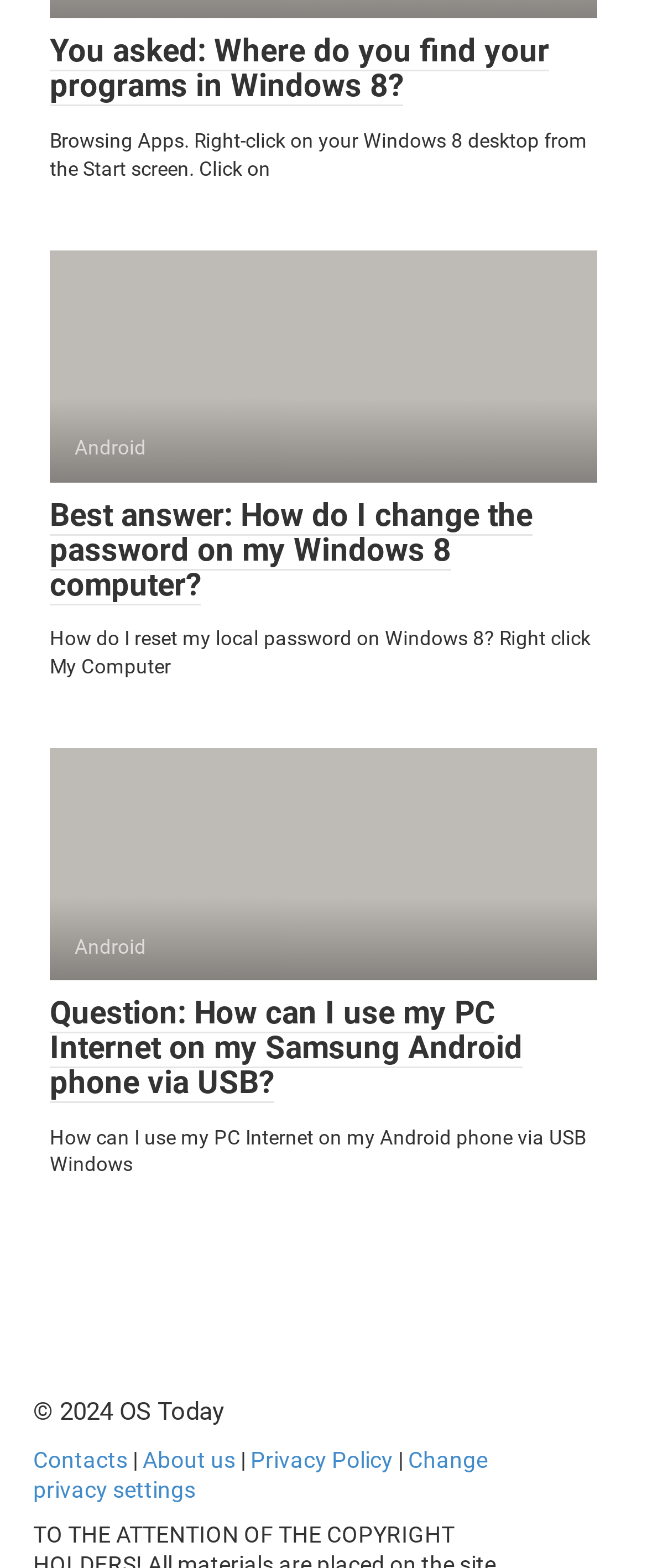How many links are there in the header sections?
From the image, respond with a single word or phrase.

3